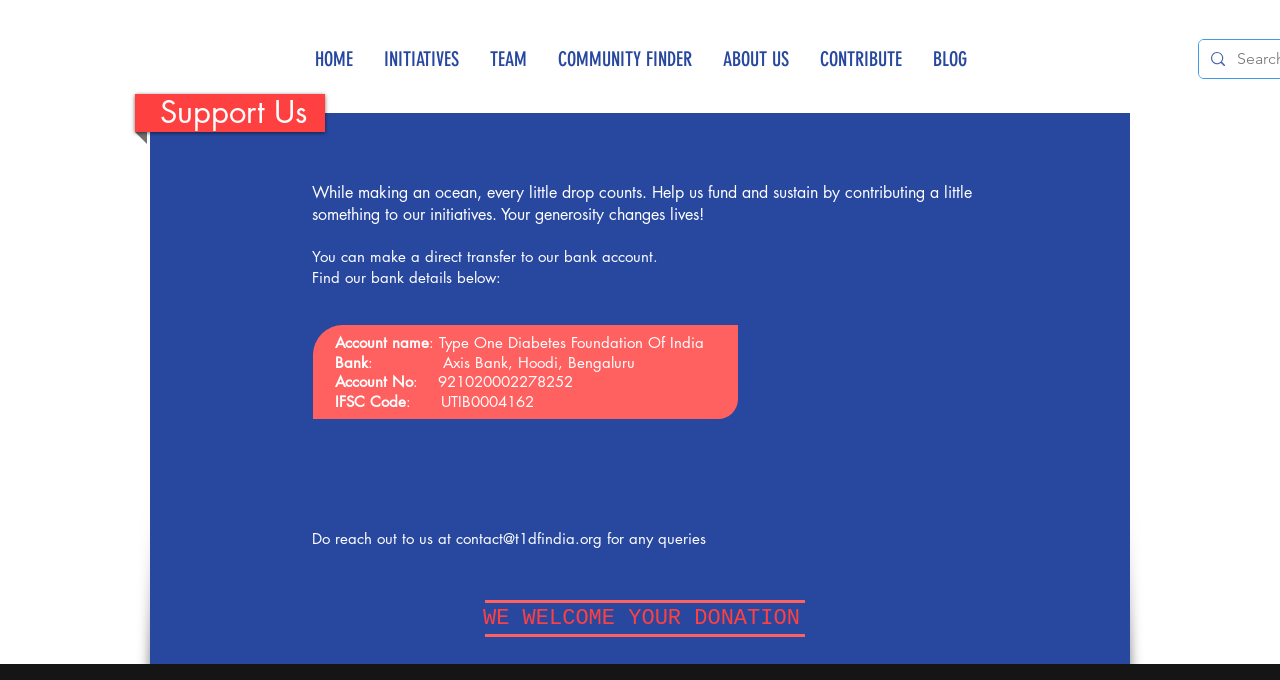Answer succinctly with a single word or phrase:
How can one contact the organization for queries?

Through email